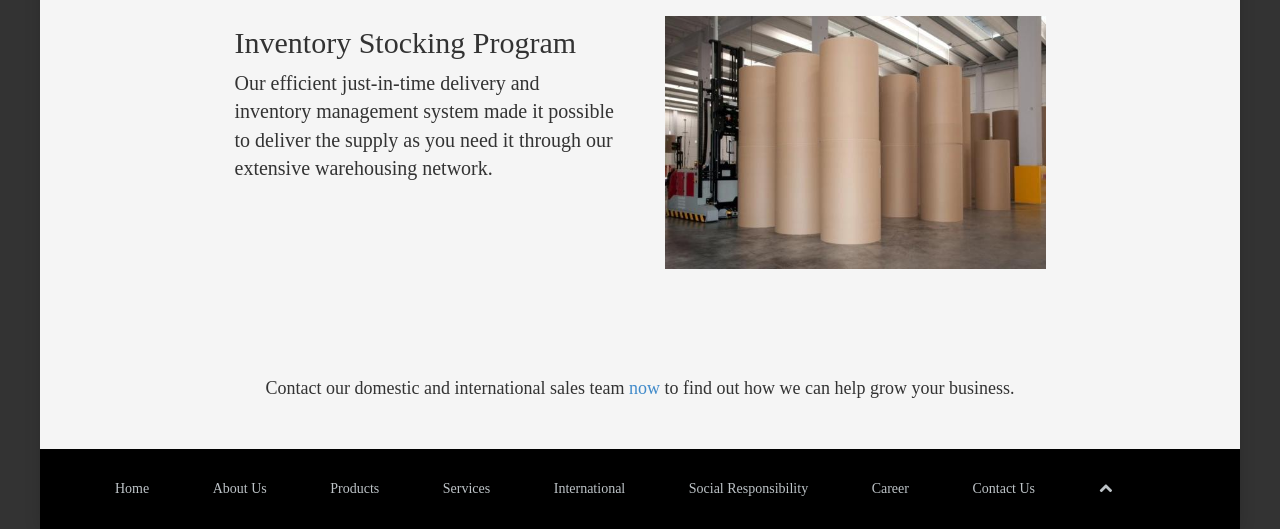Please identify the bounding box coordinates of the clickable region that I should interact with to perform the following instruction: "View International services". The coordinates should be expressed as four float numbers between 0 and 1, i.e., [left, top, right, bottom].

[0.433, 0.909, 0.488, 0.938]